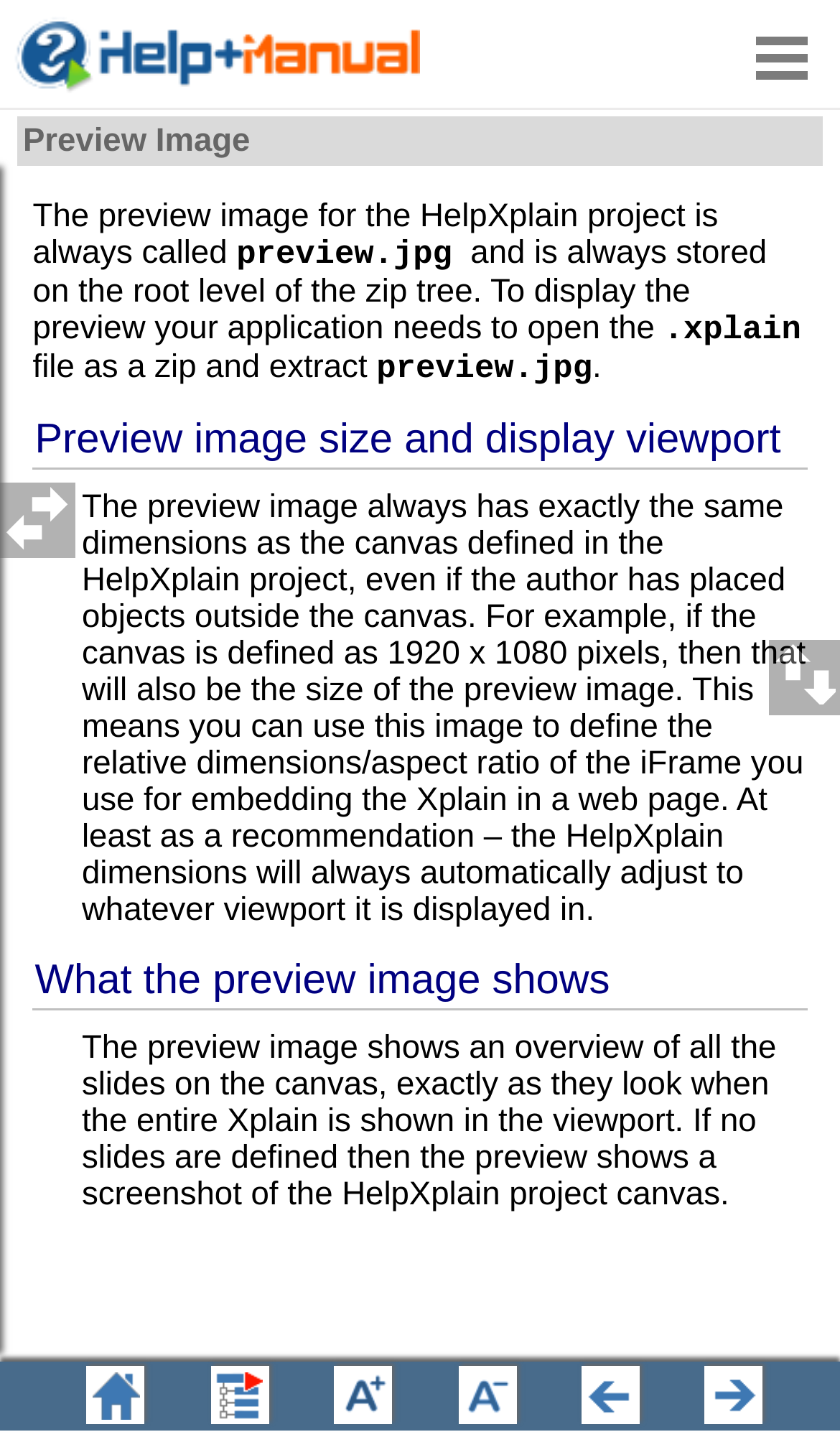Using the image as a reference, answer the following question in as much detail as possible:
What does the preview image show?

The webpage explains that the preview image shows an overview of all the slides on the canvas, exactly as they look when the entire Xplain is shown in the viewport.